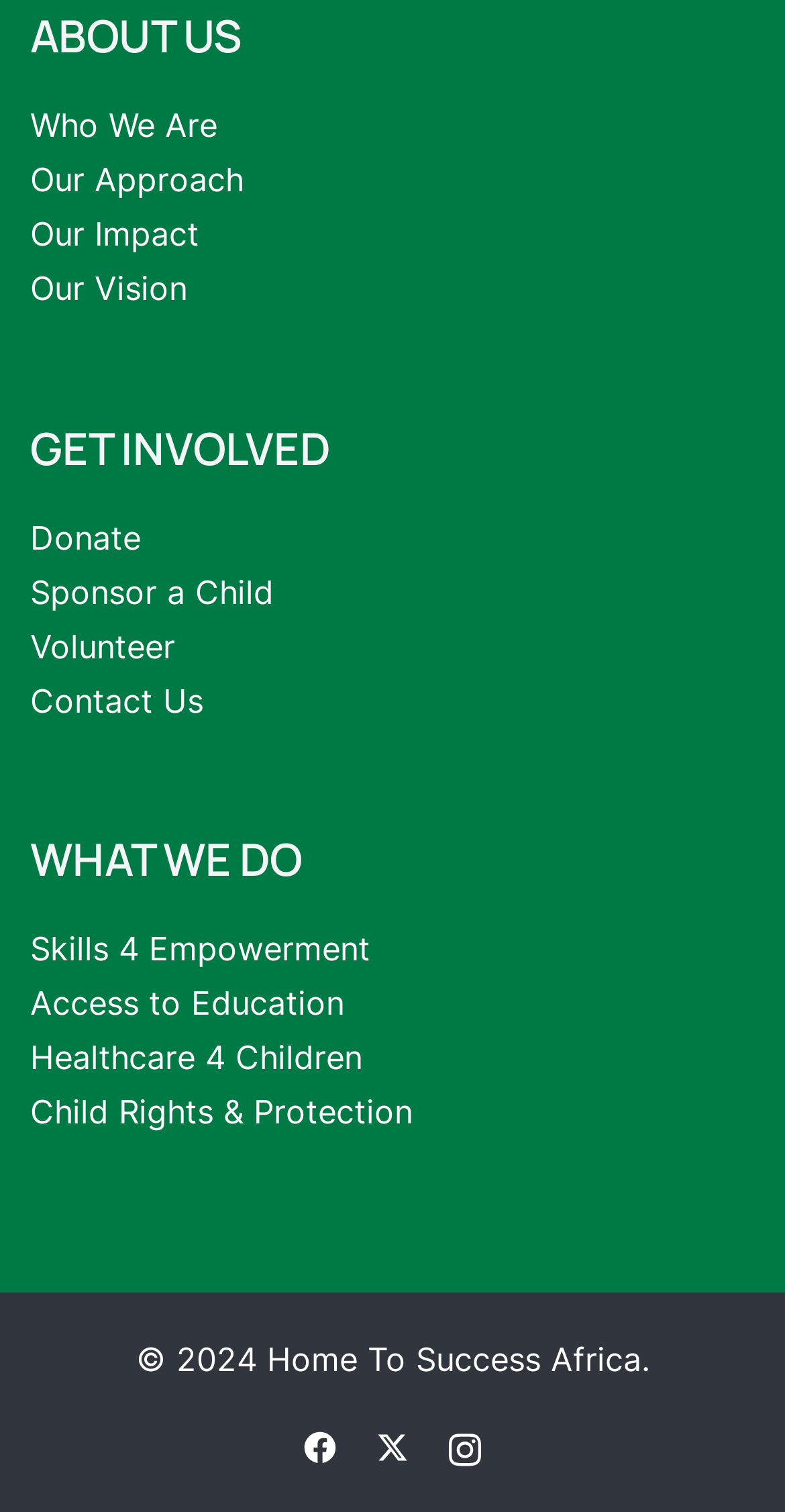Please answer the following query using a single word or phrase: 
What is the first link under 'ABOUT US'?

Who We Are